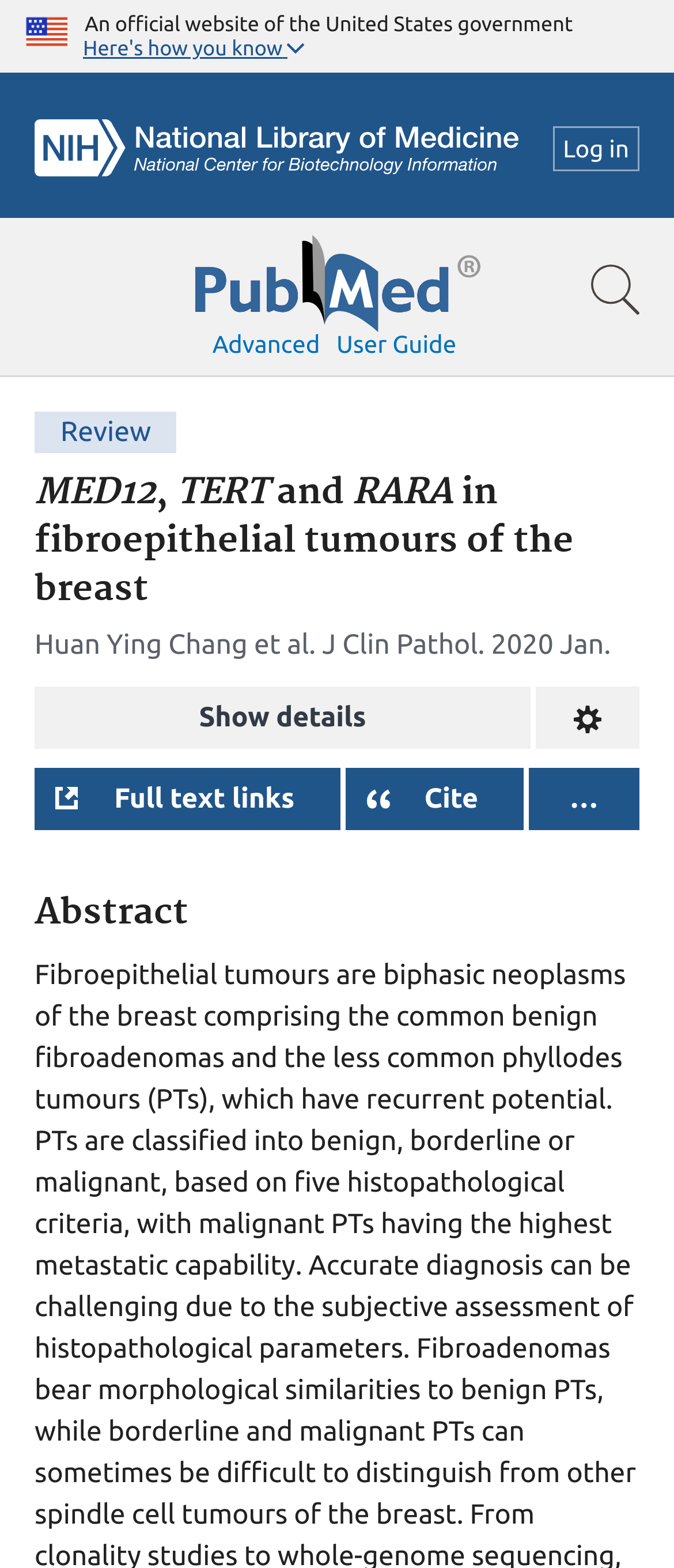What is the type of publication? Analyze the screenshot and reply with just one word or a short phrase.

Journal